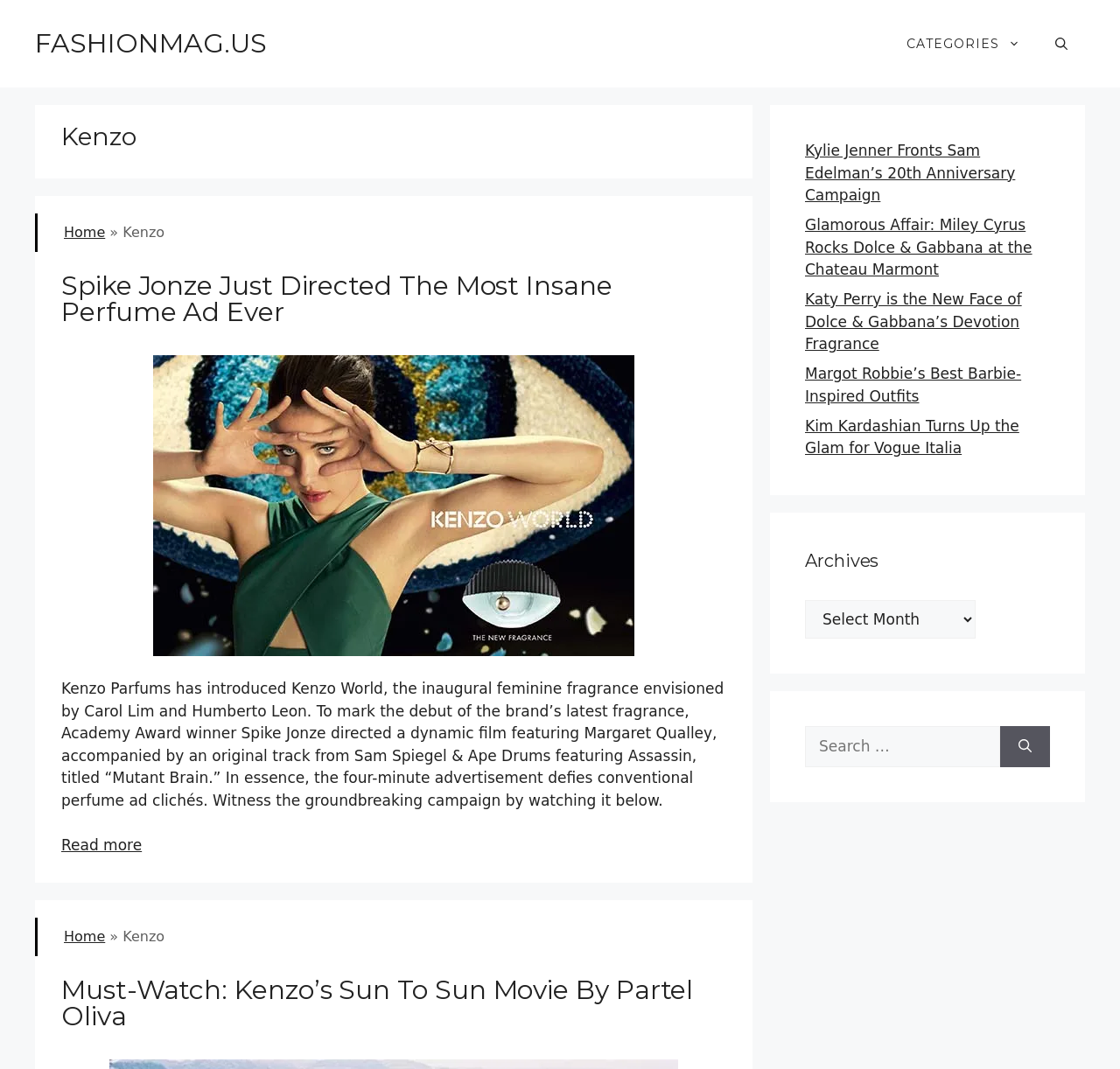Please identify the bounding box coordinates of the element on the webpage that should be clicked to follow this instruction: "Click on the 'CATEGORIES' link". The bounding box coordinates should be given as four float numbers between 0 and 1, formatted as [left, top, right, bottom].

[0.794, 0.016, 0.927, 0.065]